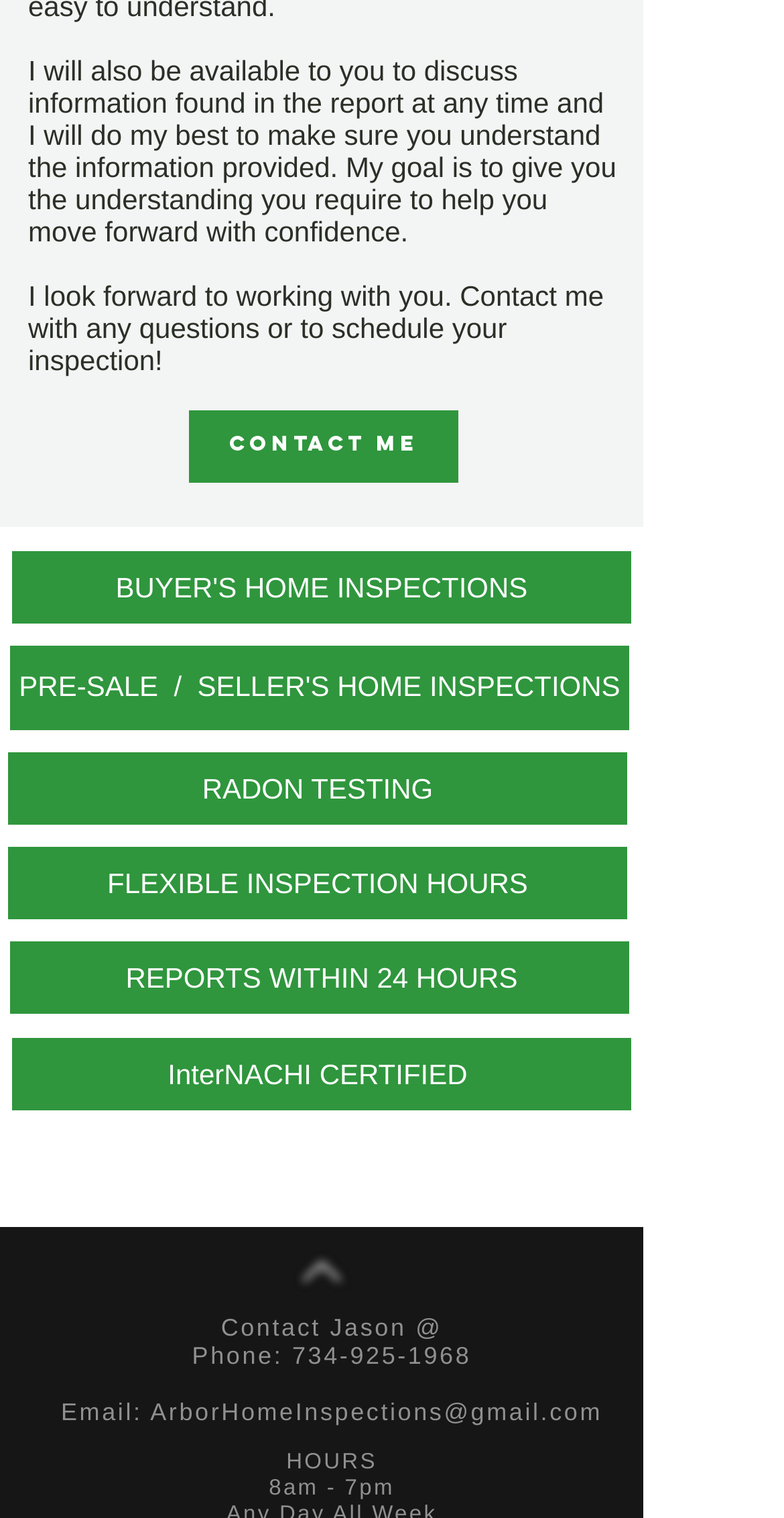Using the element description: "CONTACT ME", determine the bounding box coordinates for the specified UI element. The coordinates should be four float numbers between 0 and 1, [left, top, right, bottom].

[0.241, 0.27, 0.585, 0.317]